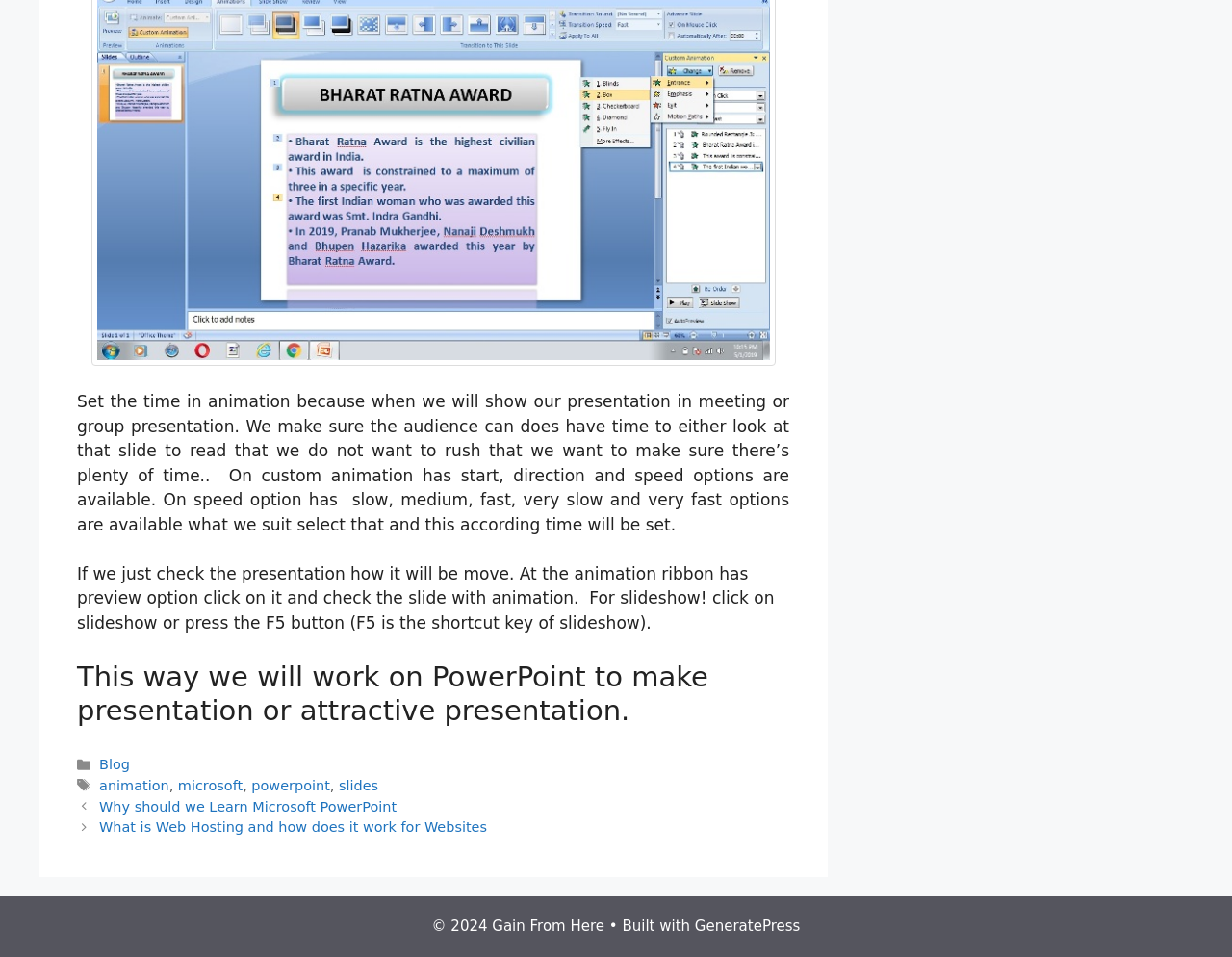Please respond to the question using a single word or phrase:
What options are available for speed in custom animation?

Slow, medium, fast, very slow, very fast